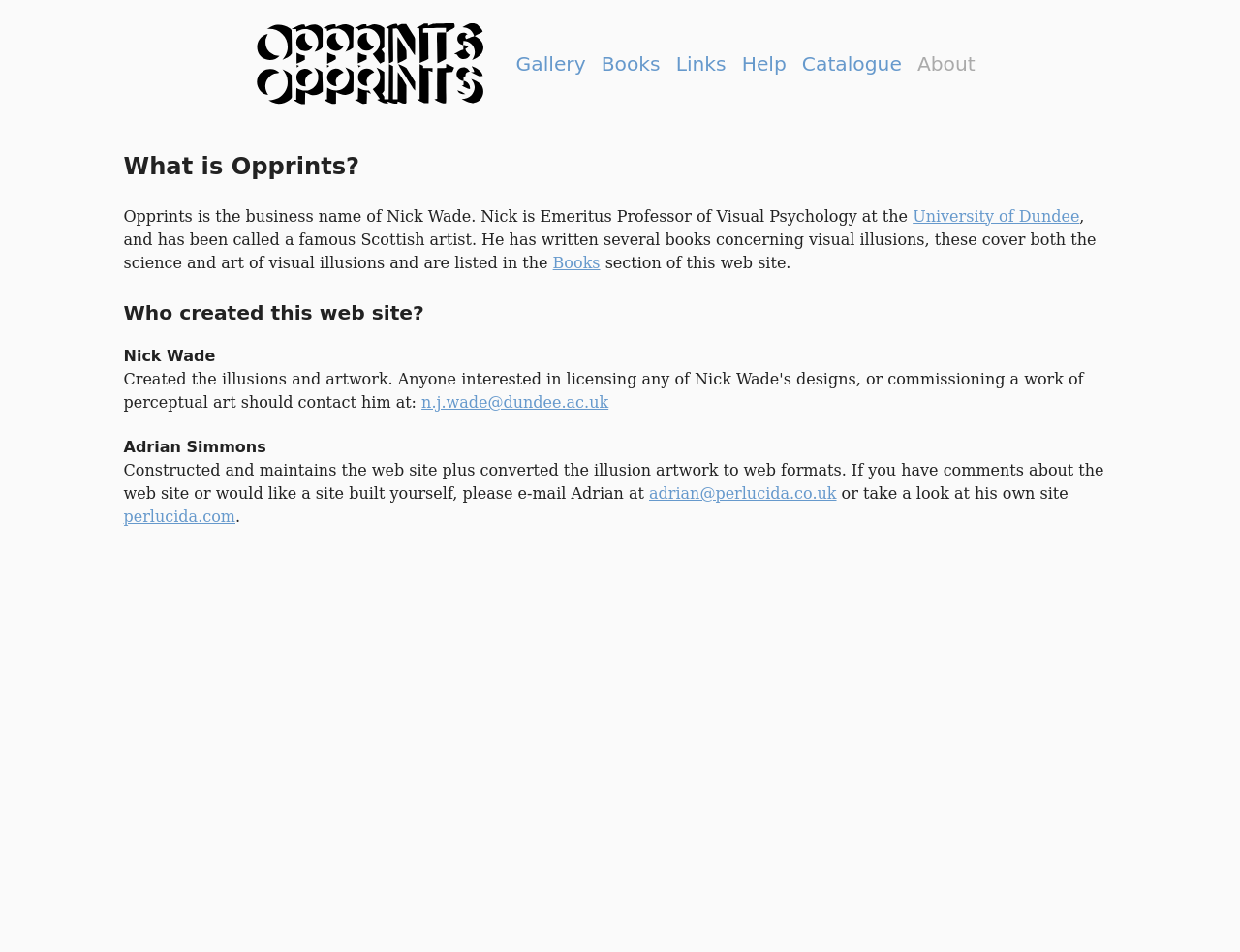Extract the heading text from the webpage.

What is Opprints?